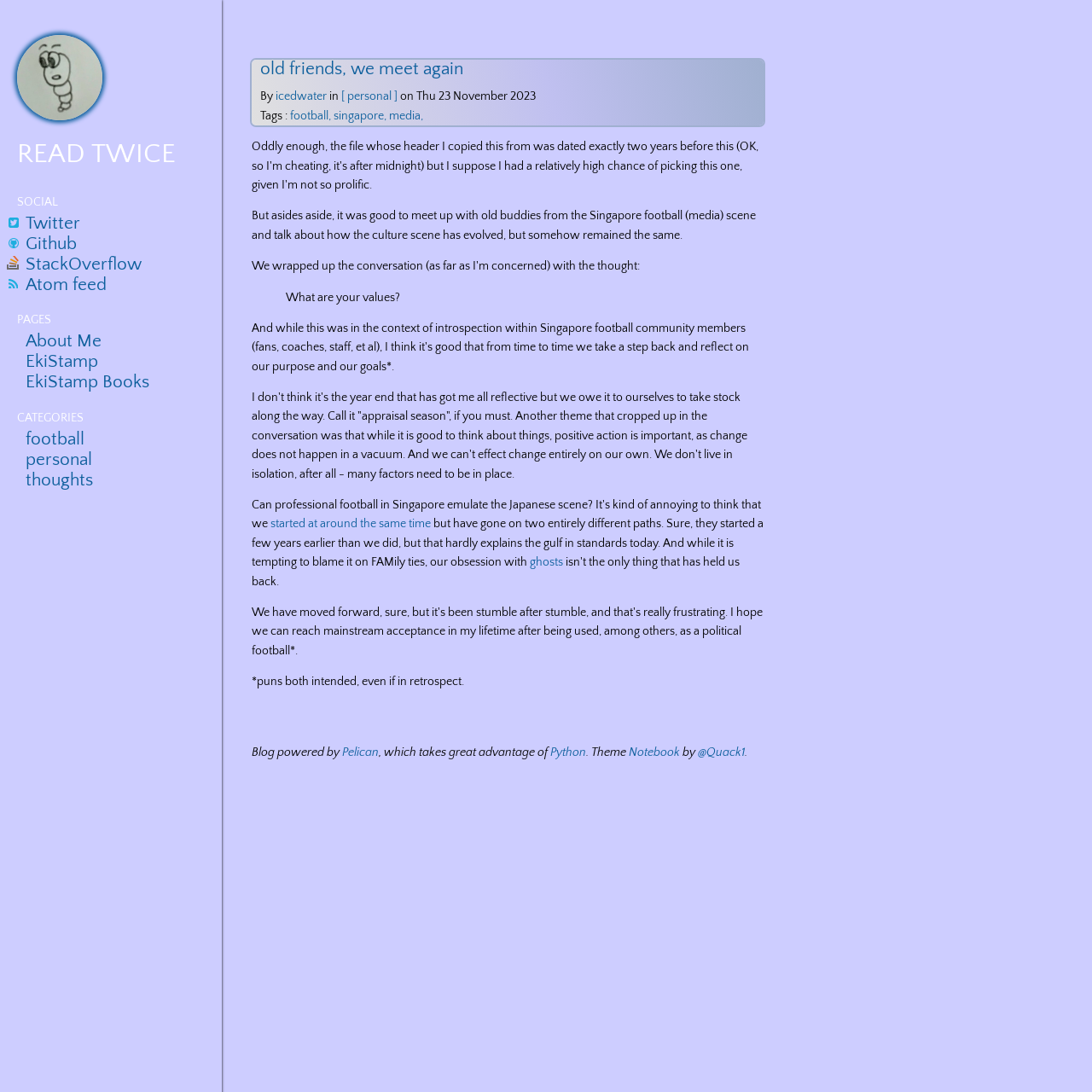Highlight the bounding box coordinates of the element you need to click to perform the following instruction: "Visit the About Me page."

[0.023, 0.303, 0.093, 0.322]